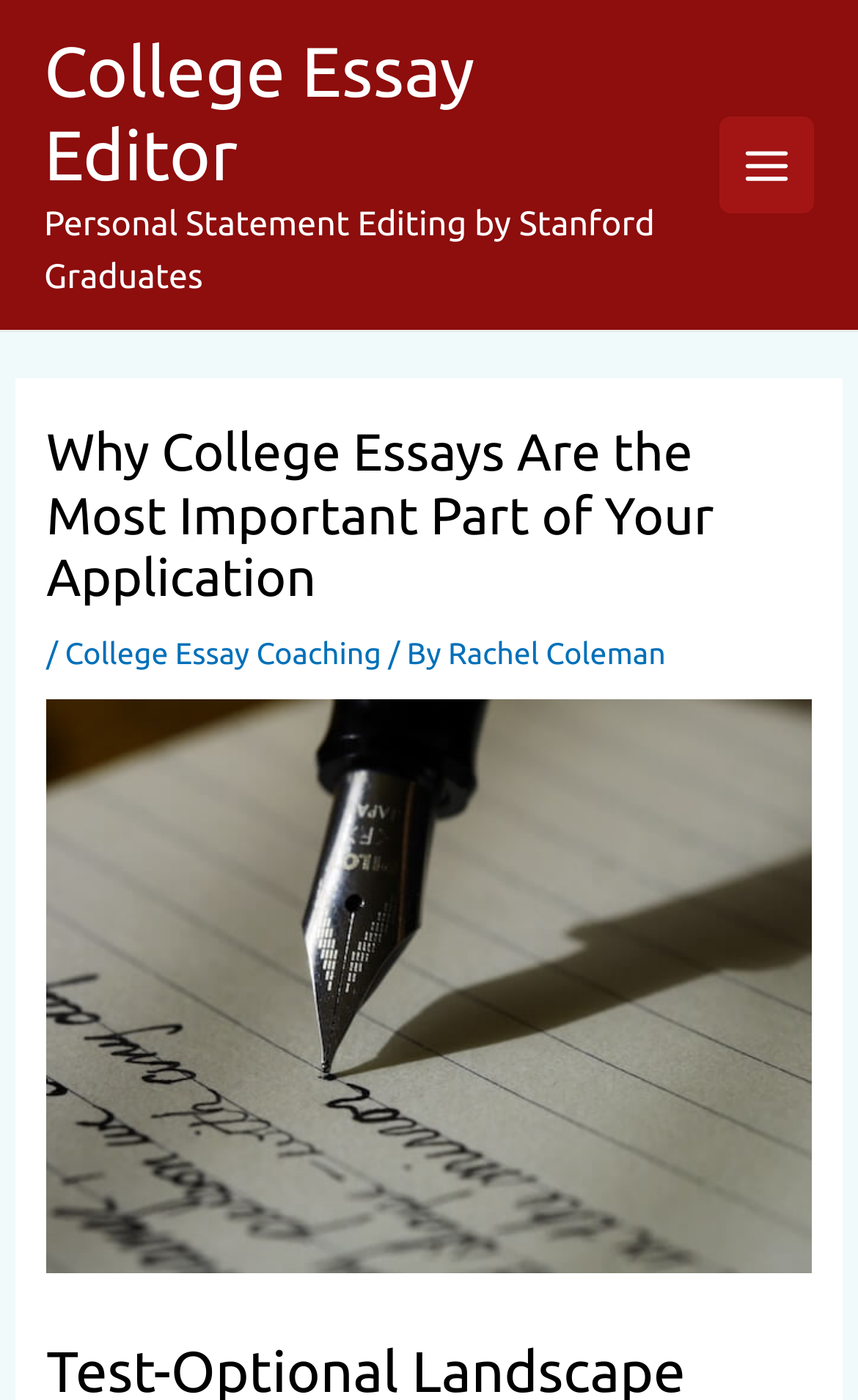What is the title or heading displayed on the webpage?

Why College Essays Are the Most Important Part of Your Application